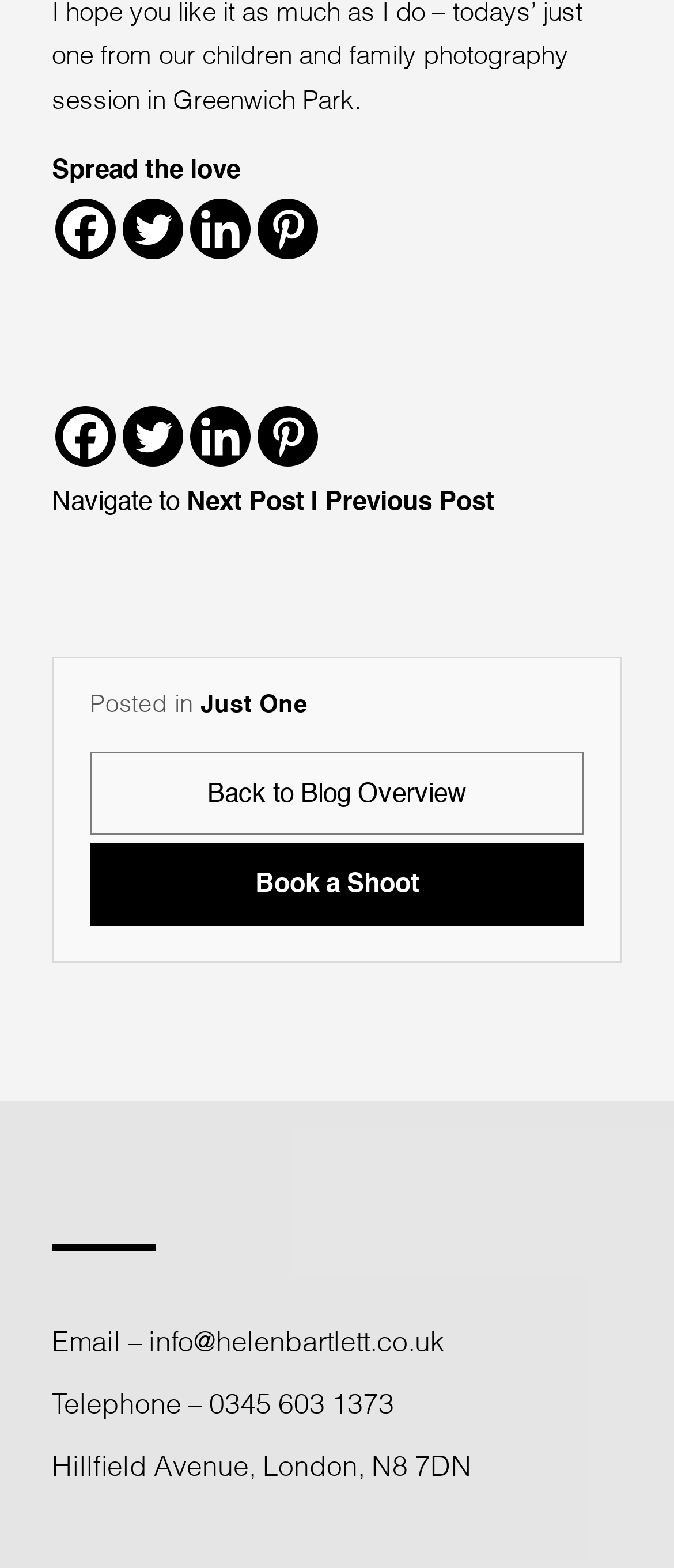How many telephone numbers are available?
Look at the webpage screenshot and answer the question with a detailed explanation.

The question can be answered by looking at the contact information provided at the bottom of the webpage, which includes only one telephone number '0345 603 1373'.